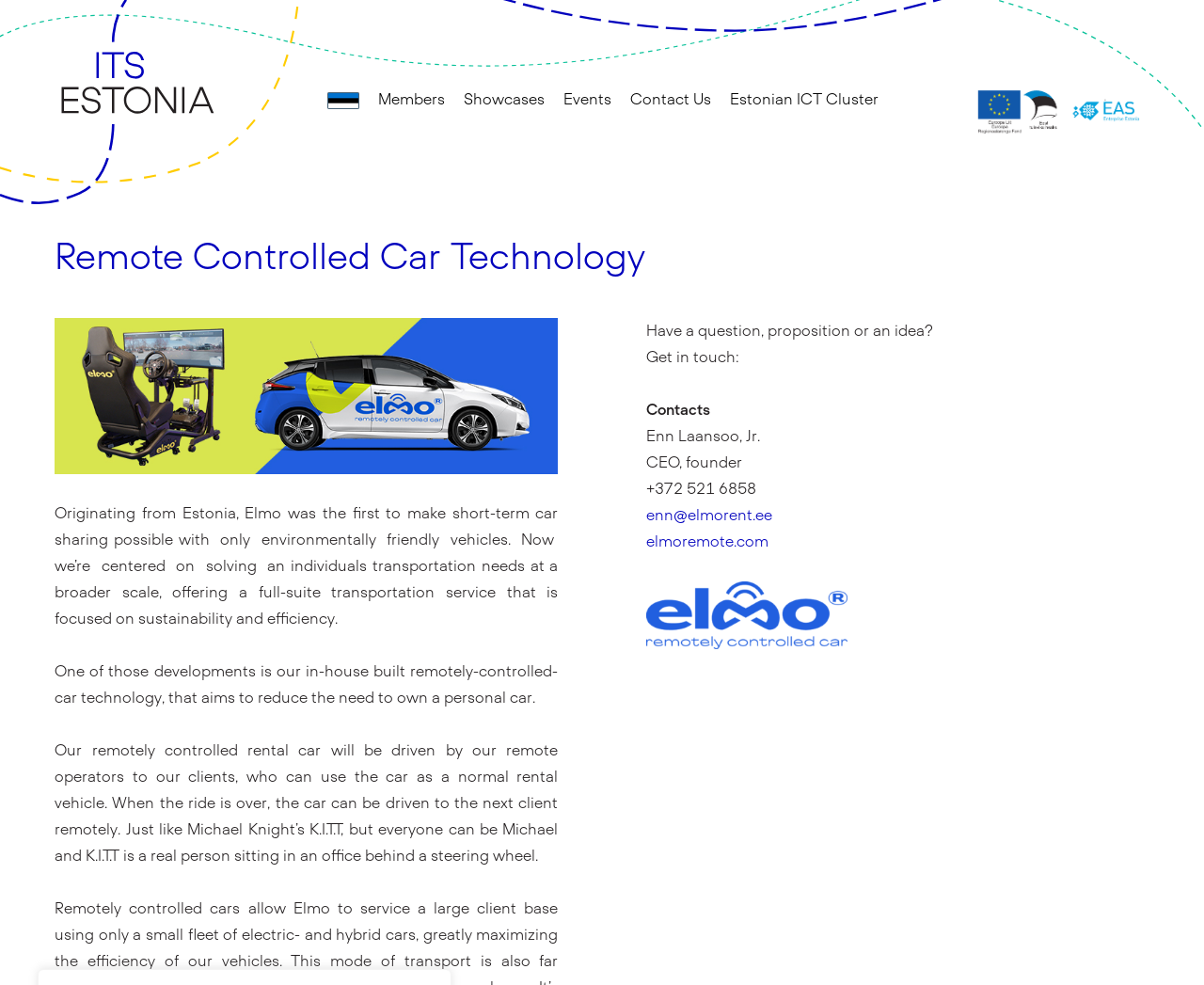Determine the bounding box for the described HTML element: "Estonia". Ensure the coordinates are four float numbers between 0 and 1 in the format [left, top, right, bottom].

None